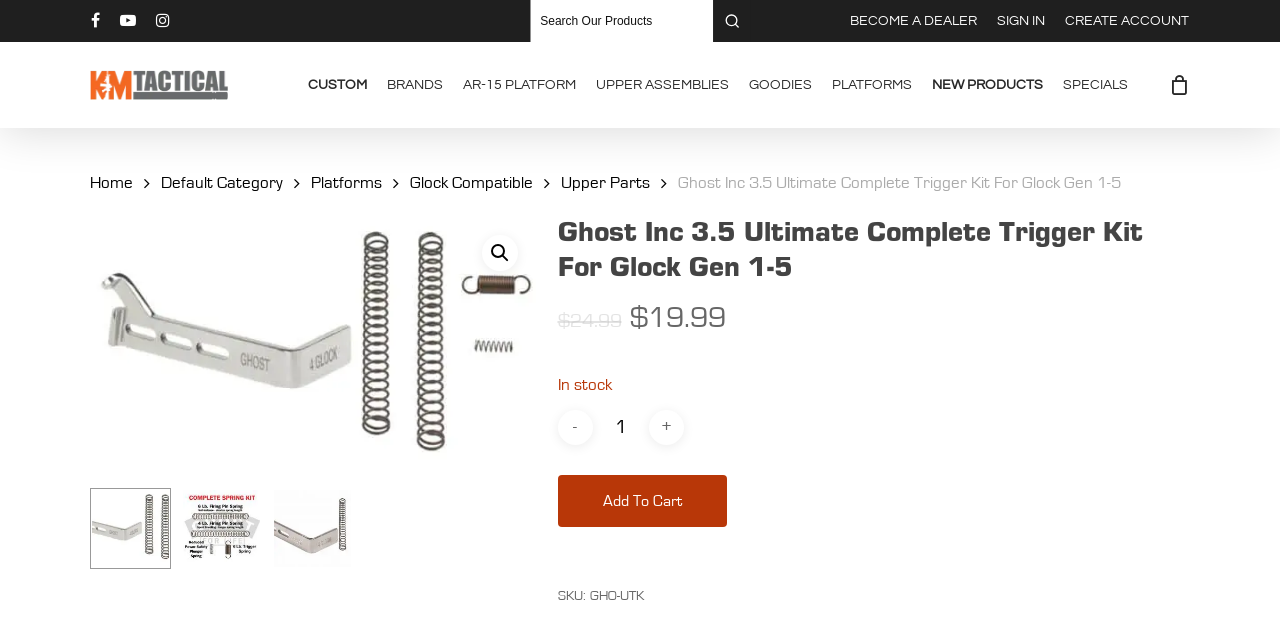What is the title or heading displayed on the webpage?

Ghost Inc 3.5 Ultimate Complete Trigger Kit For Glock Gen 1-5